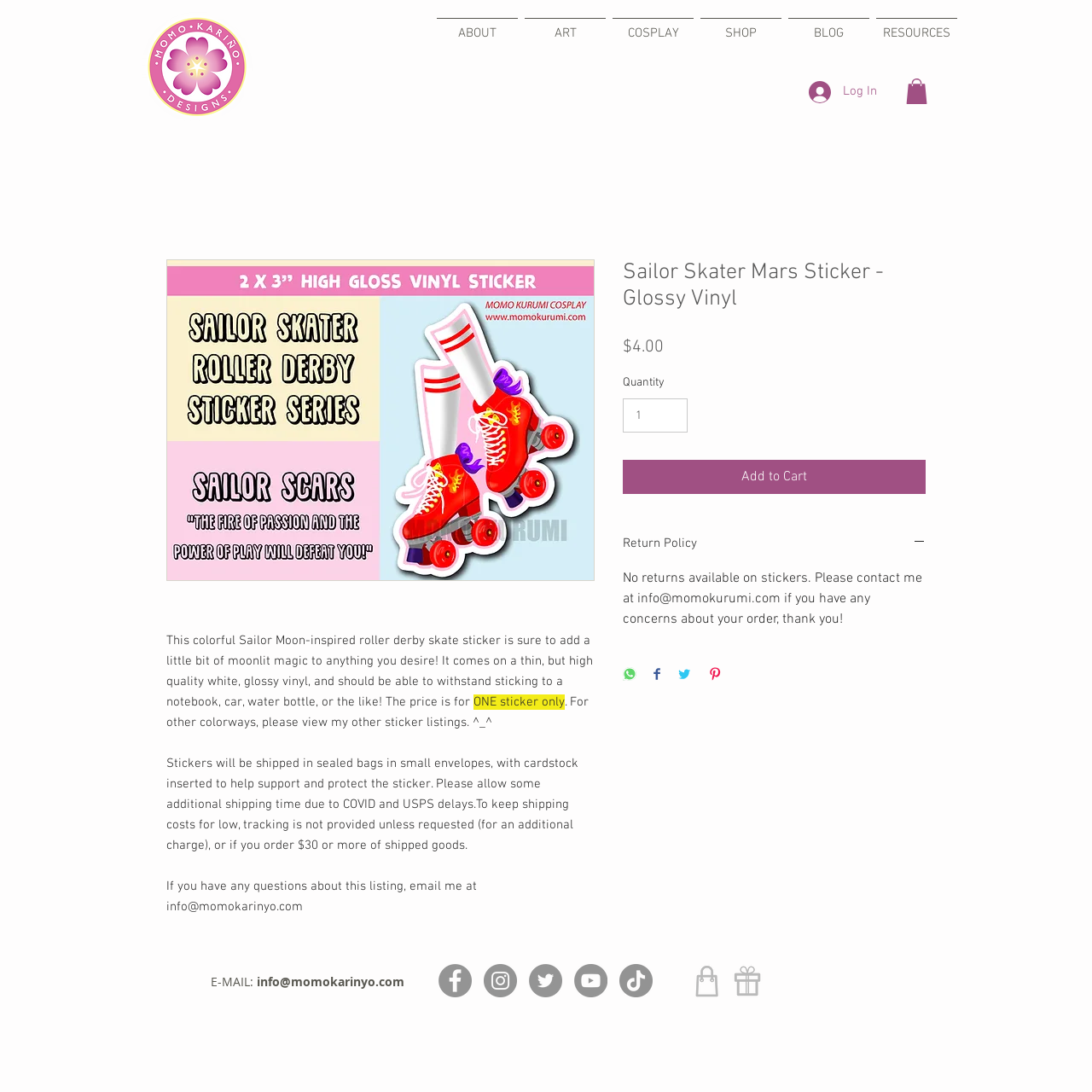What is the email address to contact for concerns about an order?
Give a single word or phrase answer based on the content of the image.

info@momokarinyo.com